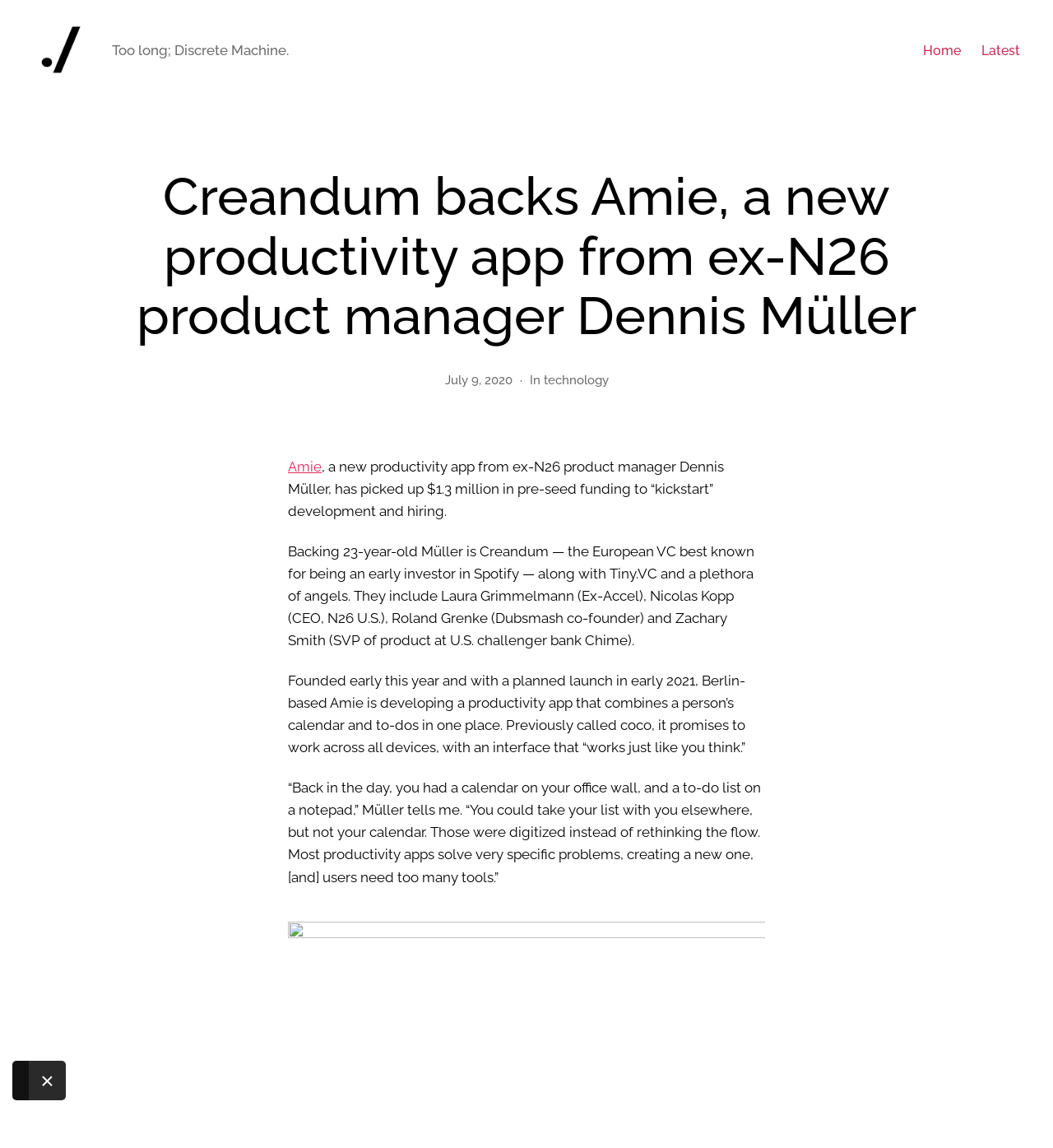Provide a one-word or short-phrase answer to the question:
What is the name of the previous app that Amie was called?

Coco